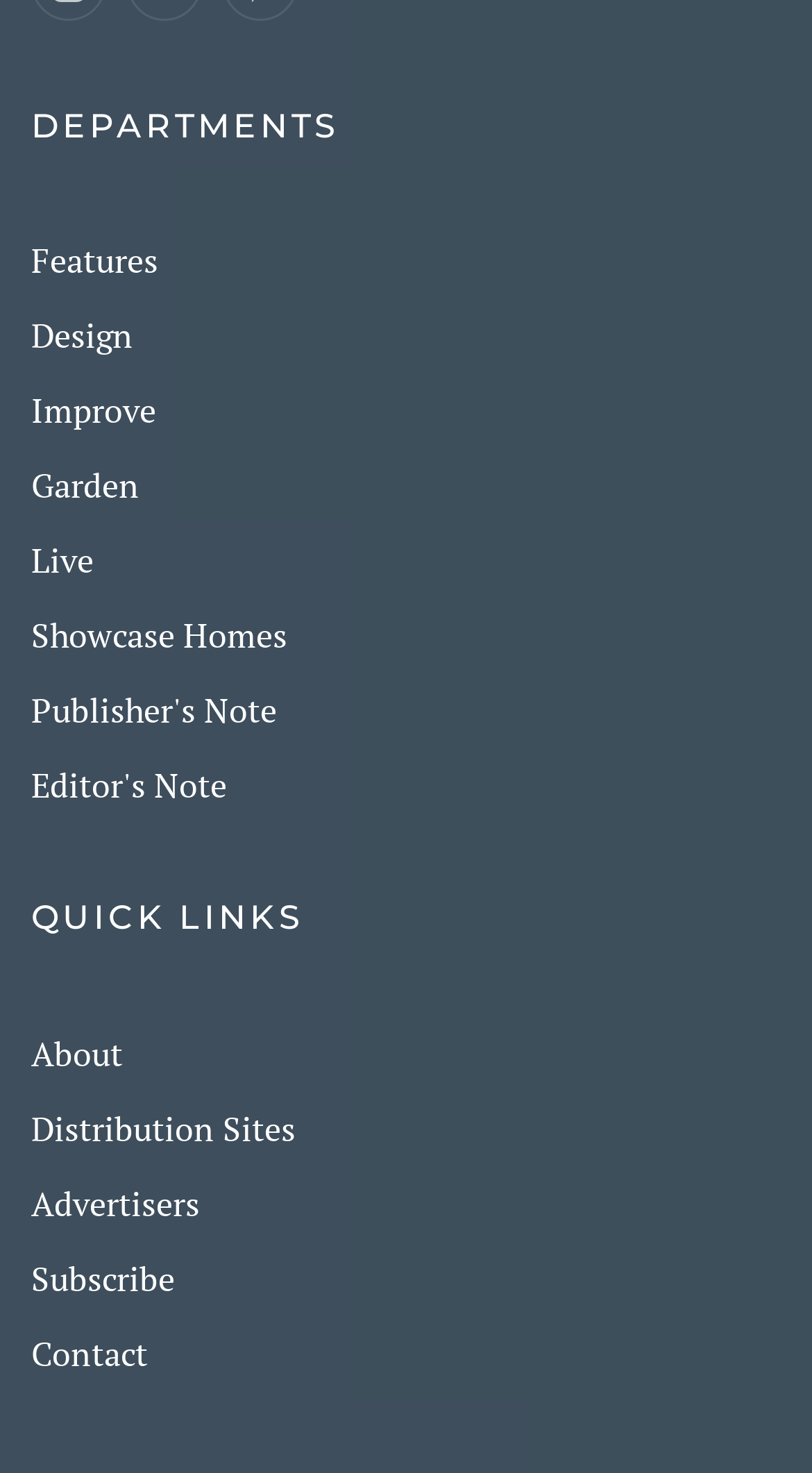Specify the bounding box coordinates of the region I need to click to perform the following instruction: "Read about design". The coordinates must be four float numbers in the range of 0 to 1, i.e., [left, top, right, bottom].

[0.038, 0.21, 0.962, 0.246]